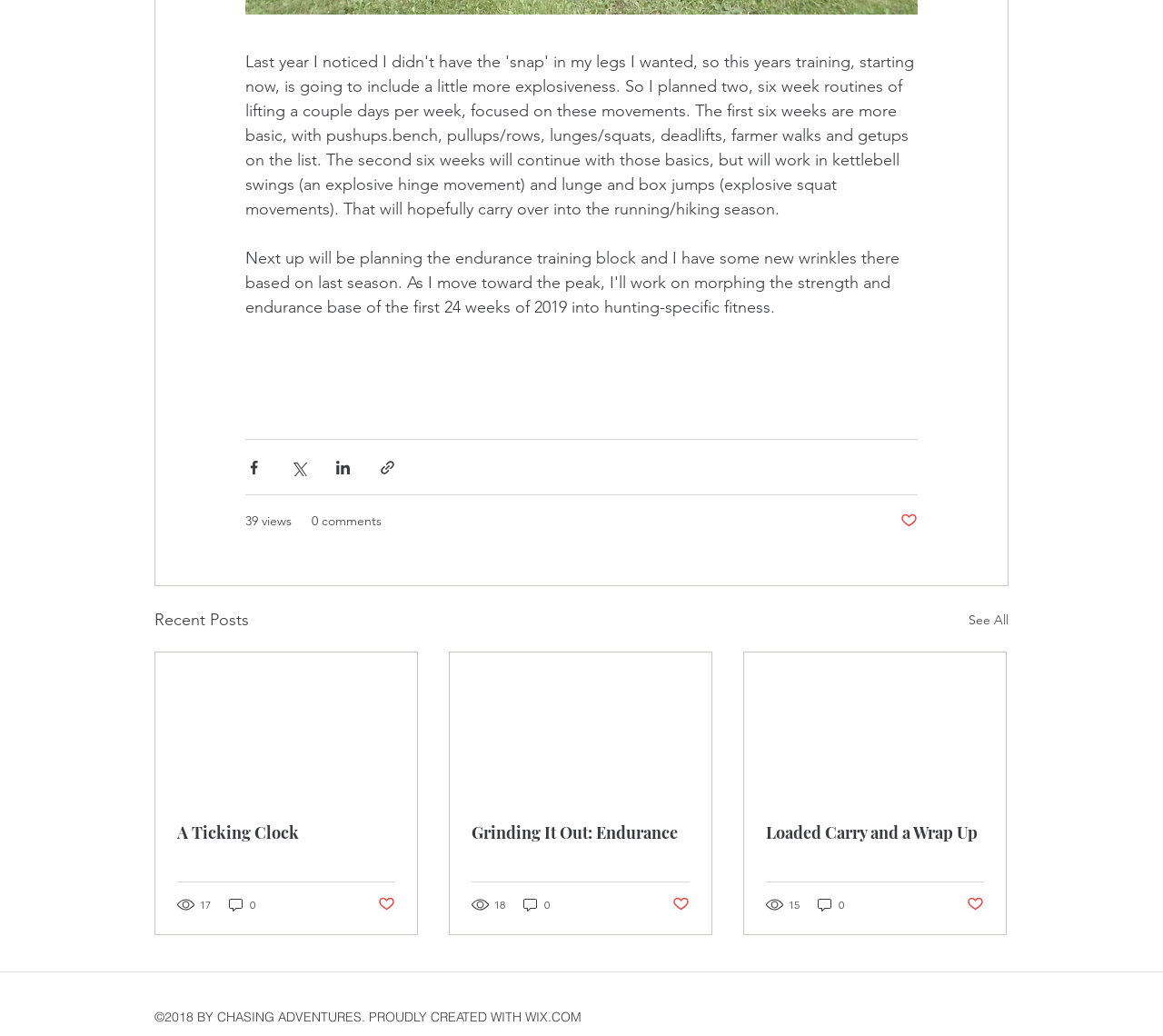Kindly determine the bounding box coordinates for the clickable area to achieve the given instruction: "See all recent posts".

[0.833, 0.586, 0.867, 0.612]